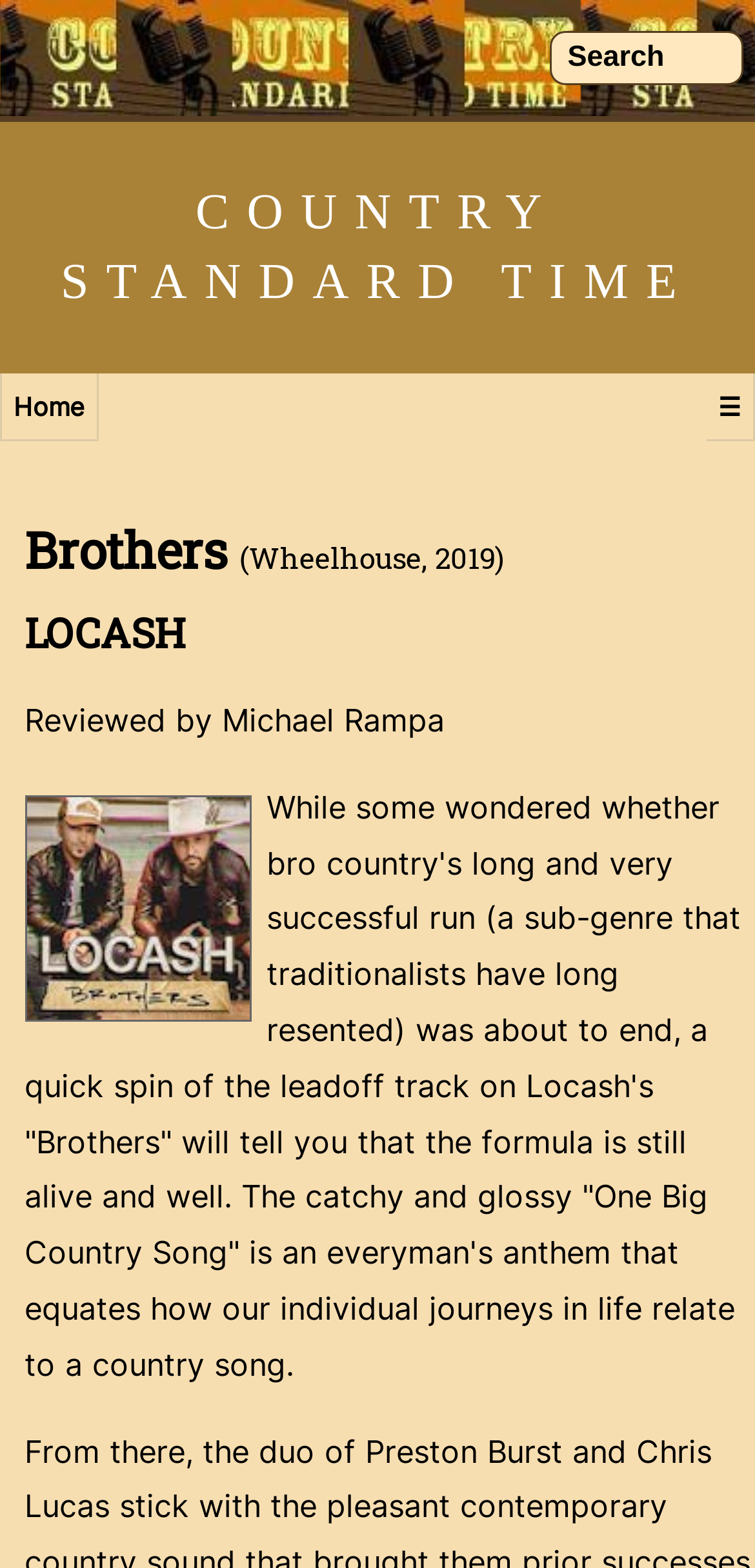What is the name of the album reviewed?
Please provide a single word or phrase in response based on the screenshot.

Brothers